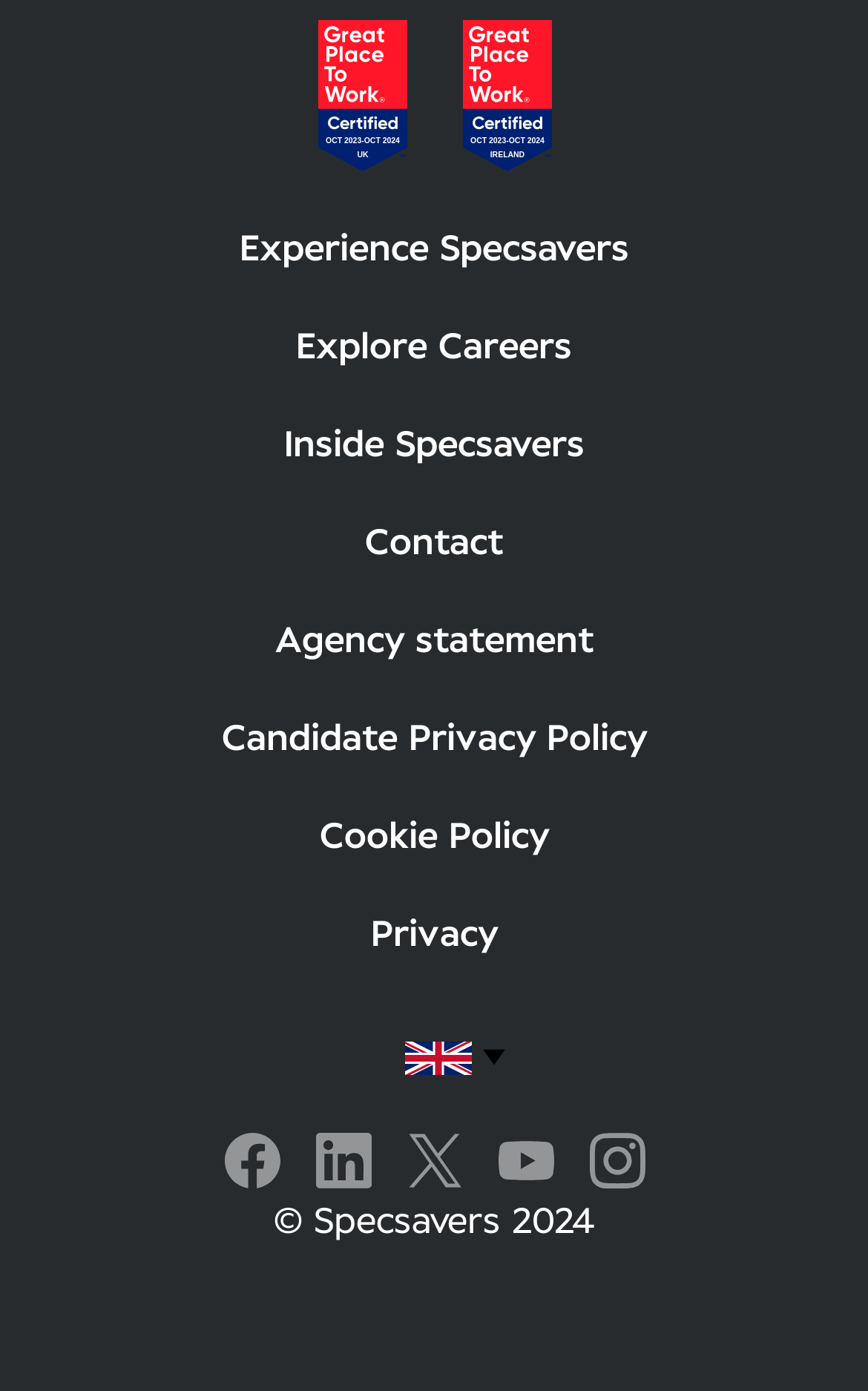Find the bounding box coordinates for the element that must be clicked to complete the instruction: "Read Candidate Privacy Policy". The coordinates should be four float numbers between 0 and 1, indicated as [left, top, right, bottom].

[0.255, 0.512, 0.745, 0.537]